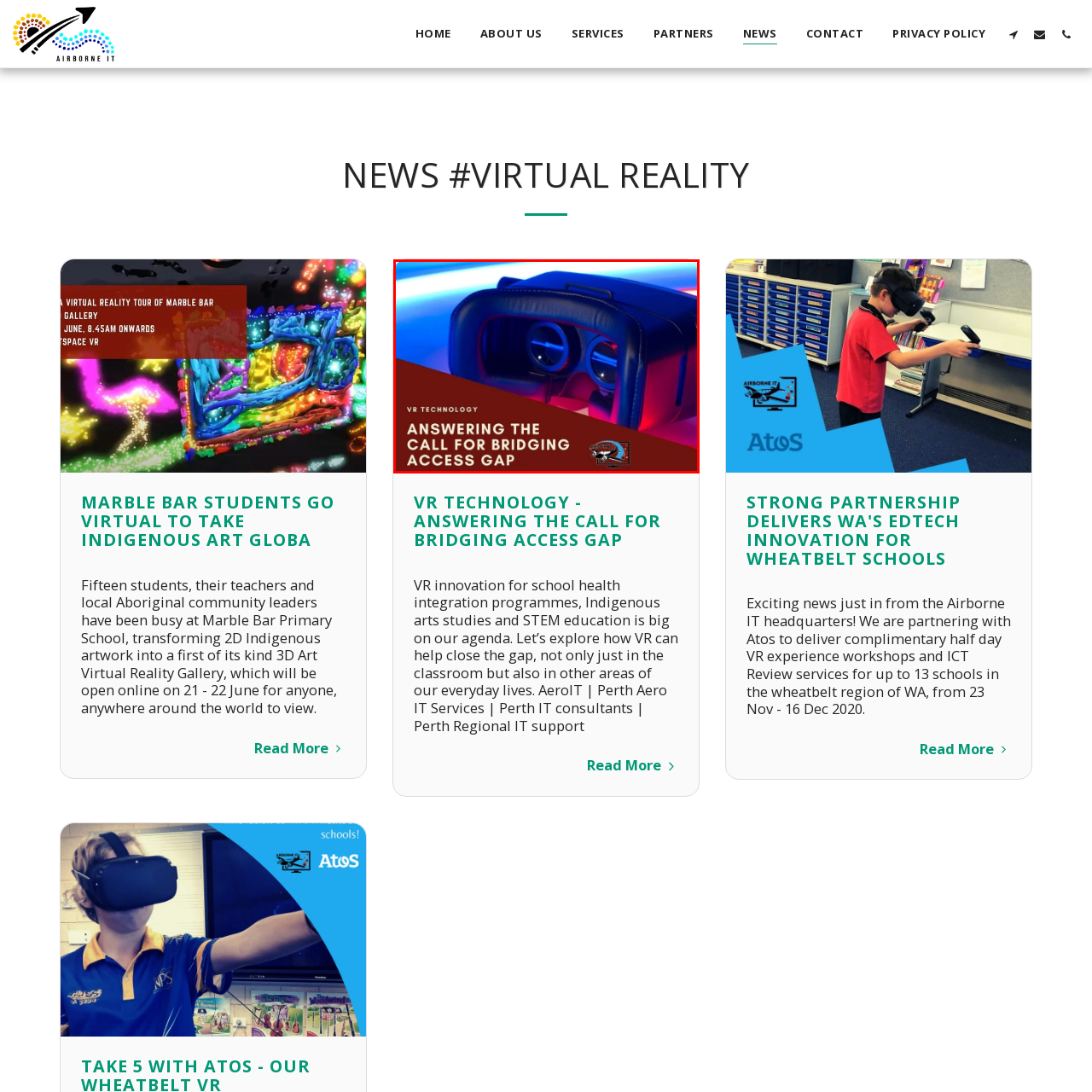Pay attention to the red boxed area, What is the goal of the initiative? Provide a one-word or short phrase response.

Bridging access gap